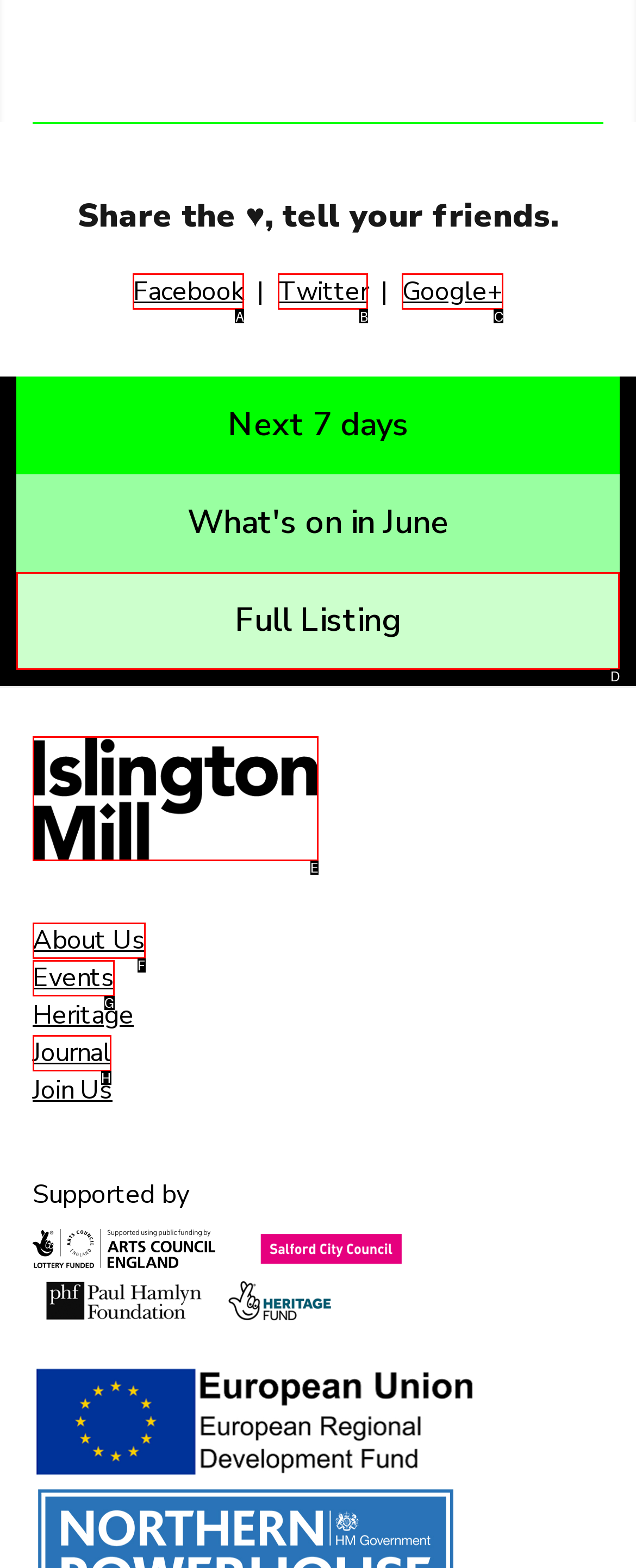Tell me the letter of the correct UI element to click for this instruction: Explore the full listing. Answer with the letter only.

D